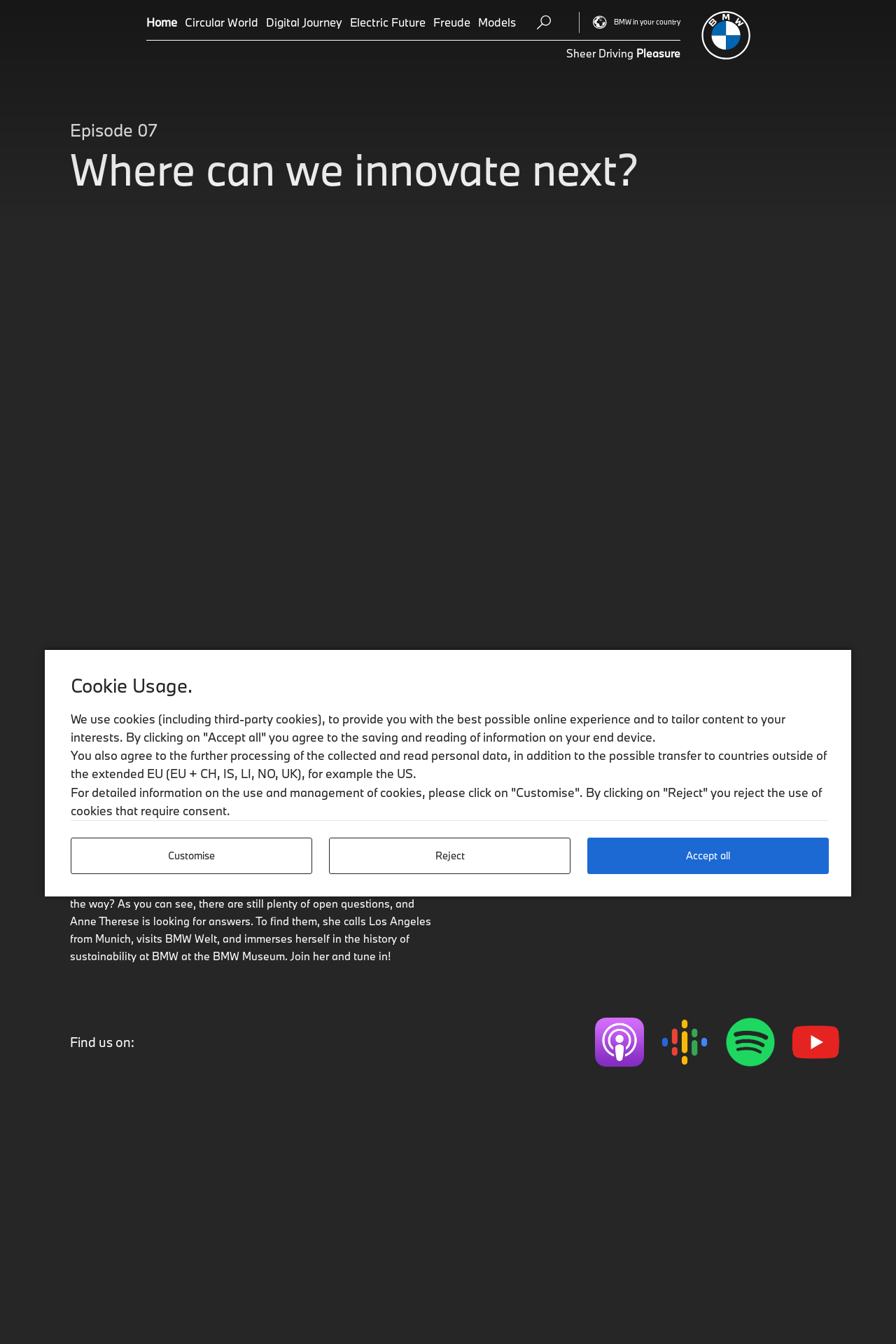Answer this question using a single word or a brief phrase:
What is the name of the museum mentioned?

BMW Museum